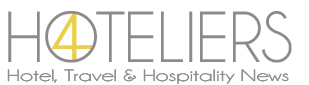Please respond to the question with a concise word or phrase:
What color tones are used in the logo design?

Soft gray and yellow